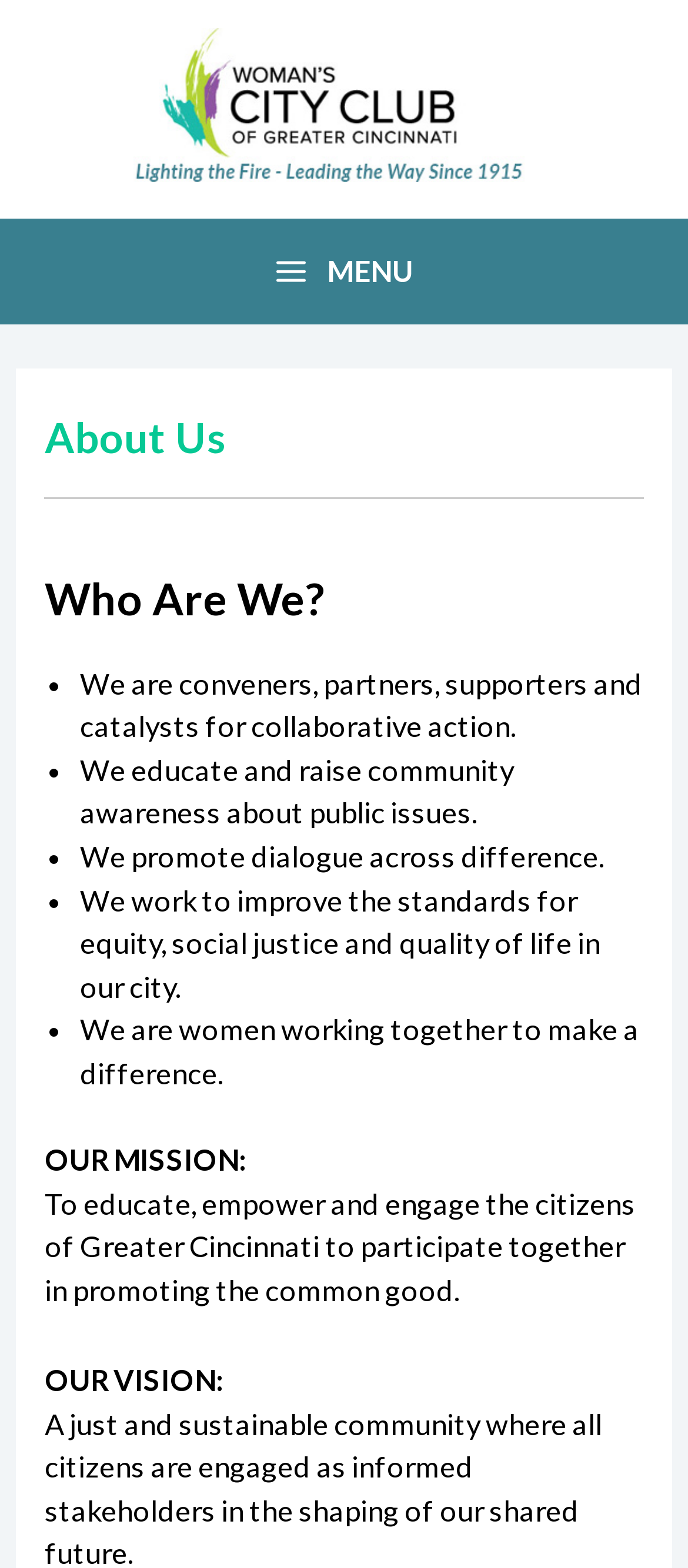Based on the element description: "Main Menu MENU", identify the UI element and provide its bounding box coordinates. Use four float numbers between 0 and 1, [left, top, right, bottom].

[0.367, 0.143, 0.633, 0.204]